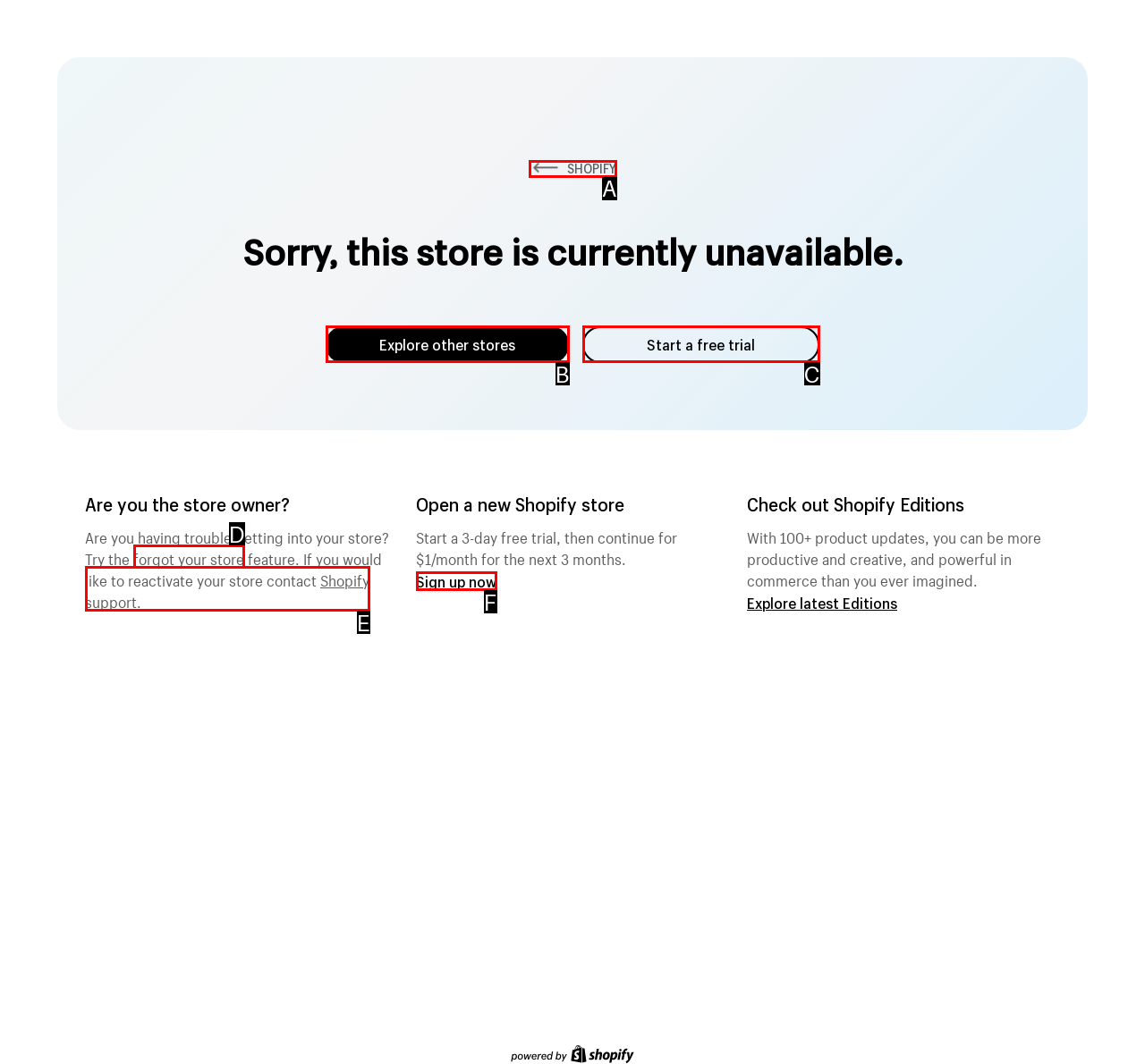Which HTML element matches the description: Start a free trial the best? Answer directly with the letter of the chosen option.

C